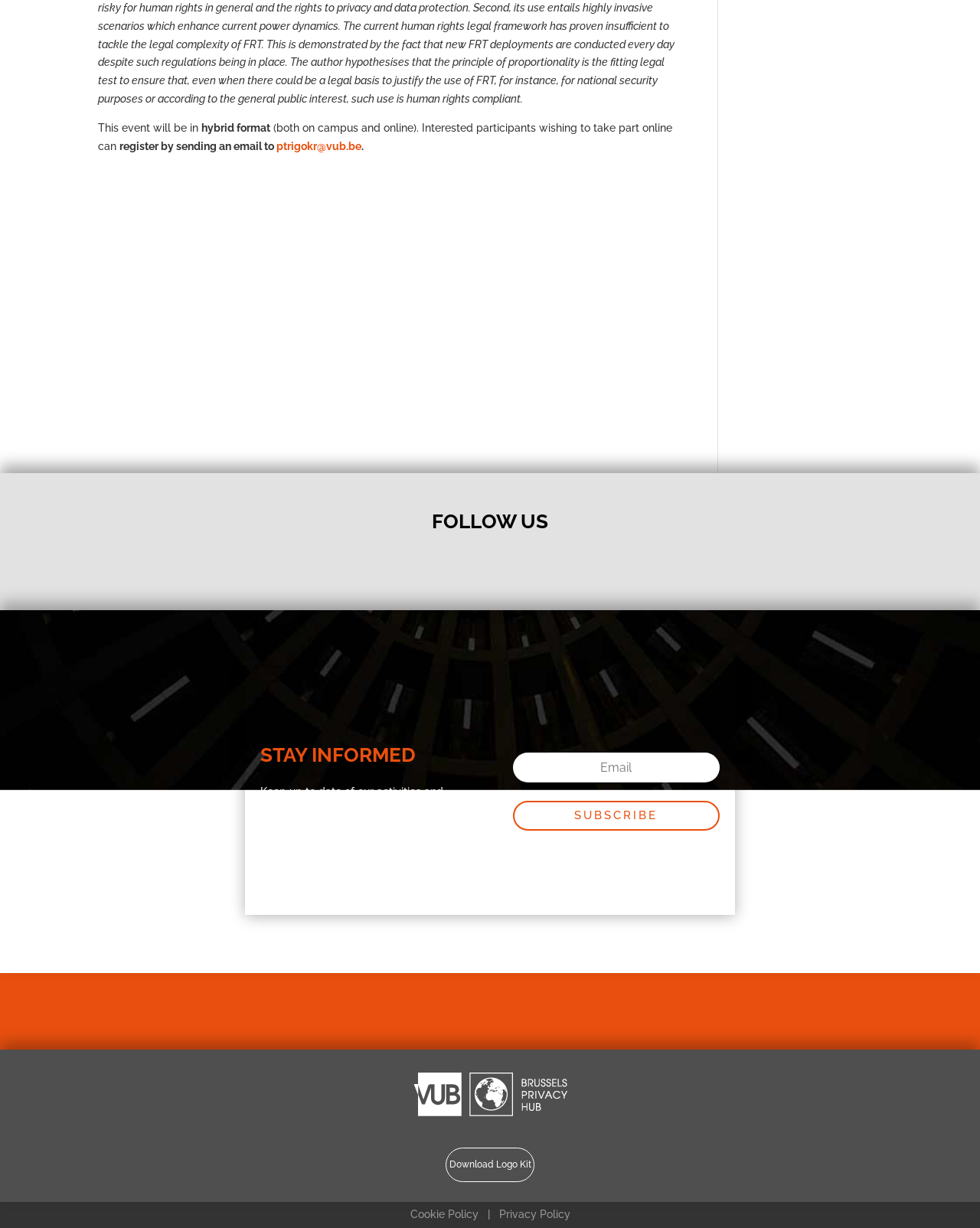Locate the bounding box coordinates of the element you need to click to accomplish the task described by this instruction: "download the logo kit".

[0.458, 0.944, 0.542, 0.952]